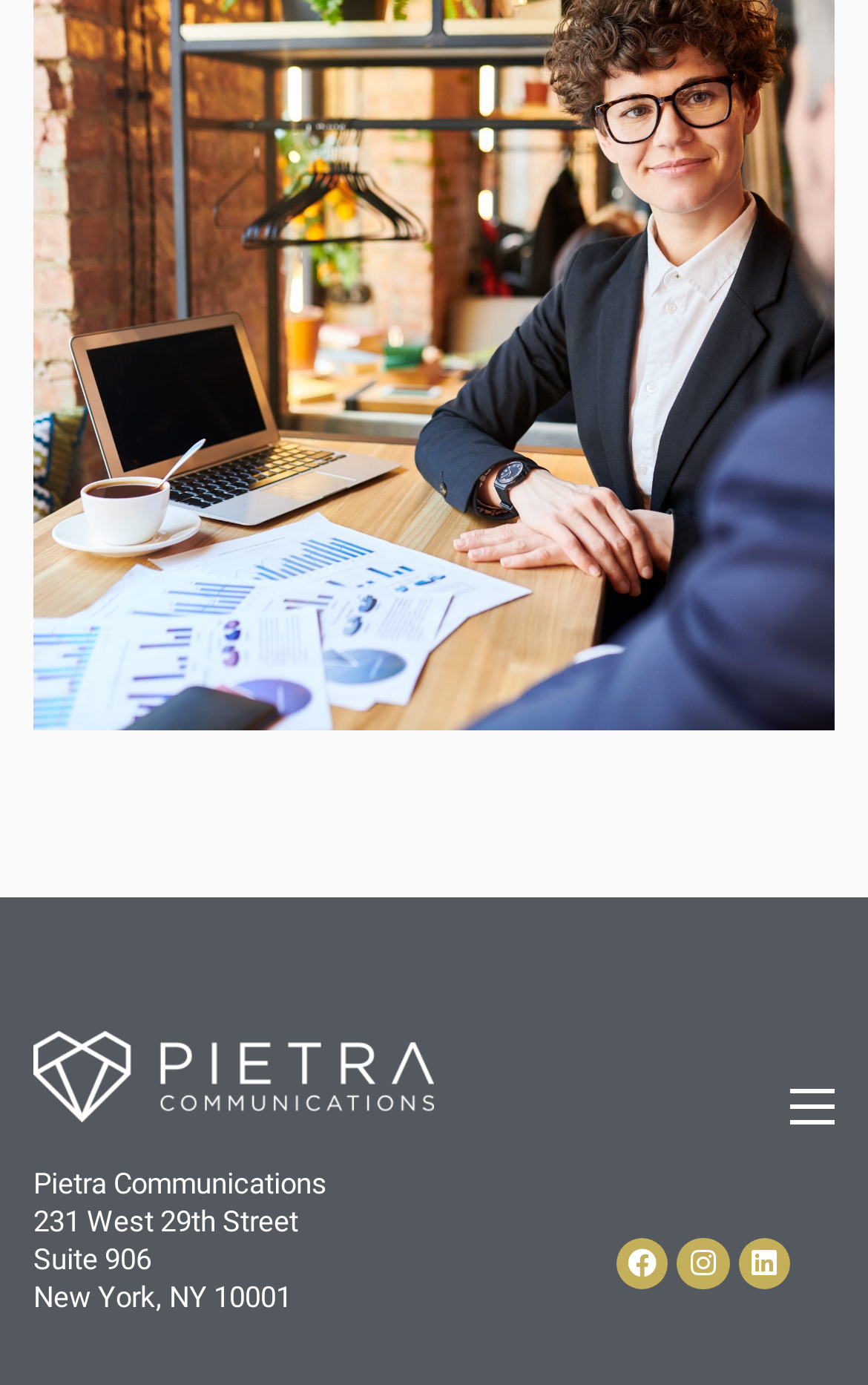Give a one-word or one-phrase response to the question: 
What is the street address of the company?

231 West 29th Street